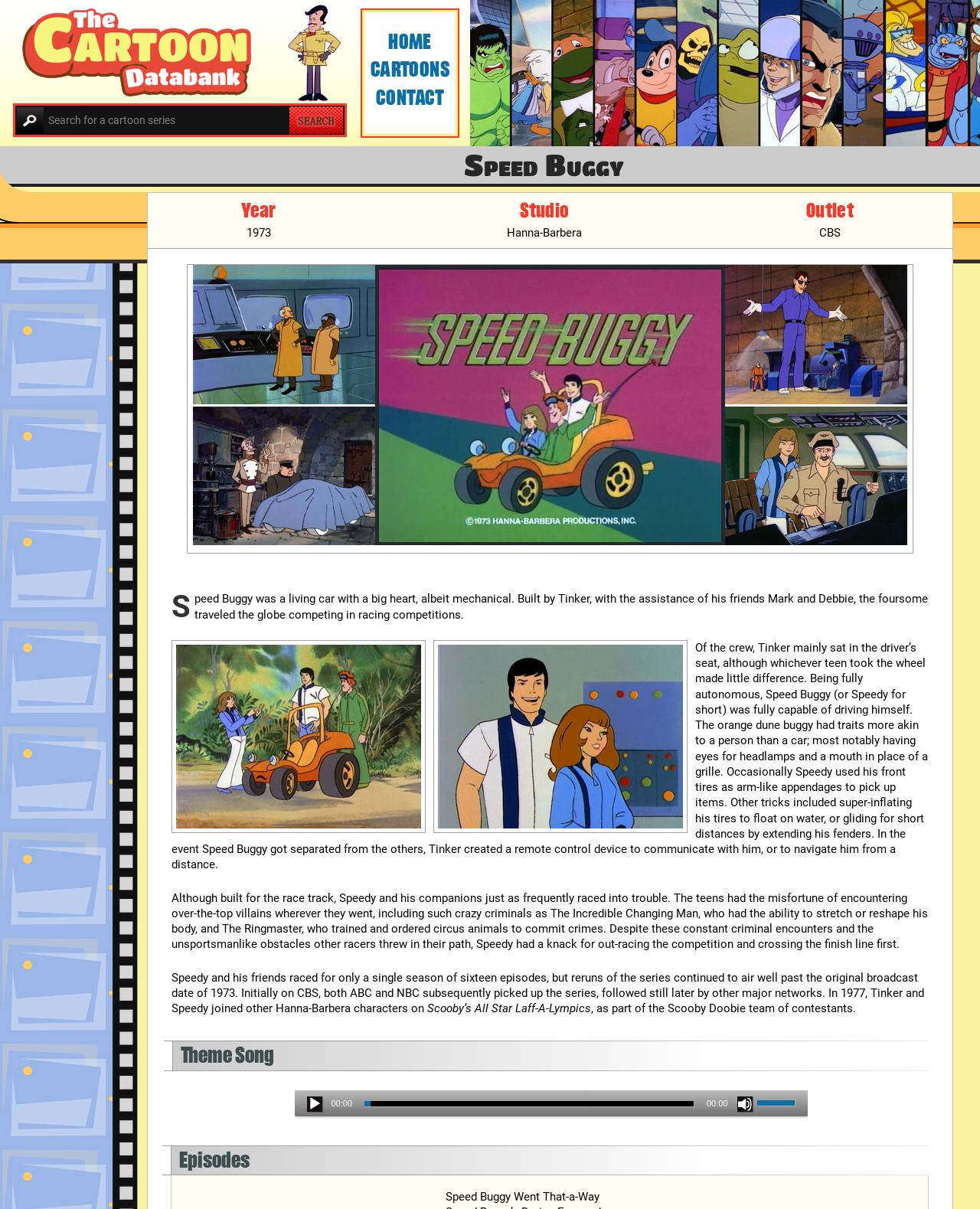Use the details in the image to answer the question thoroughly: 
What is the name of the living car?

The name of the living car is mentioned in the heading 'Speed Buggy' and also in the text 'Speed Buggy was a living car with a big heart, albeit mechanical.'